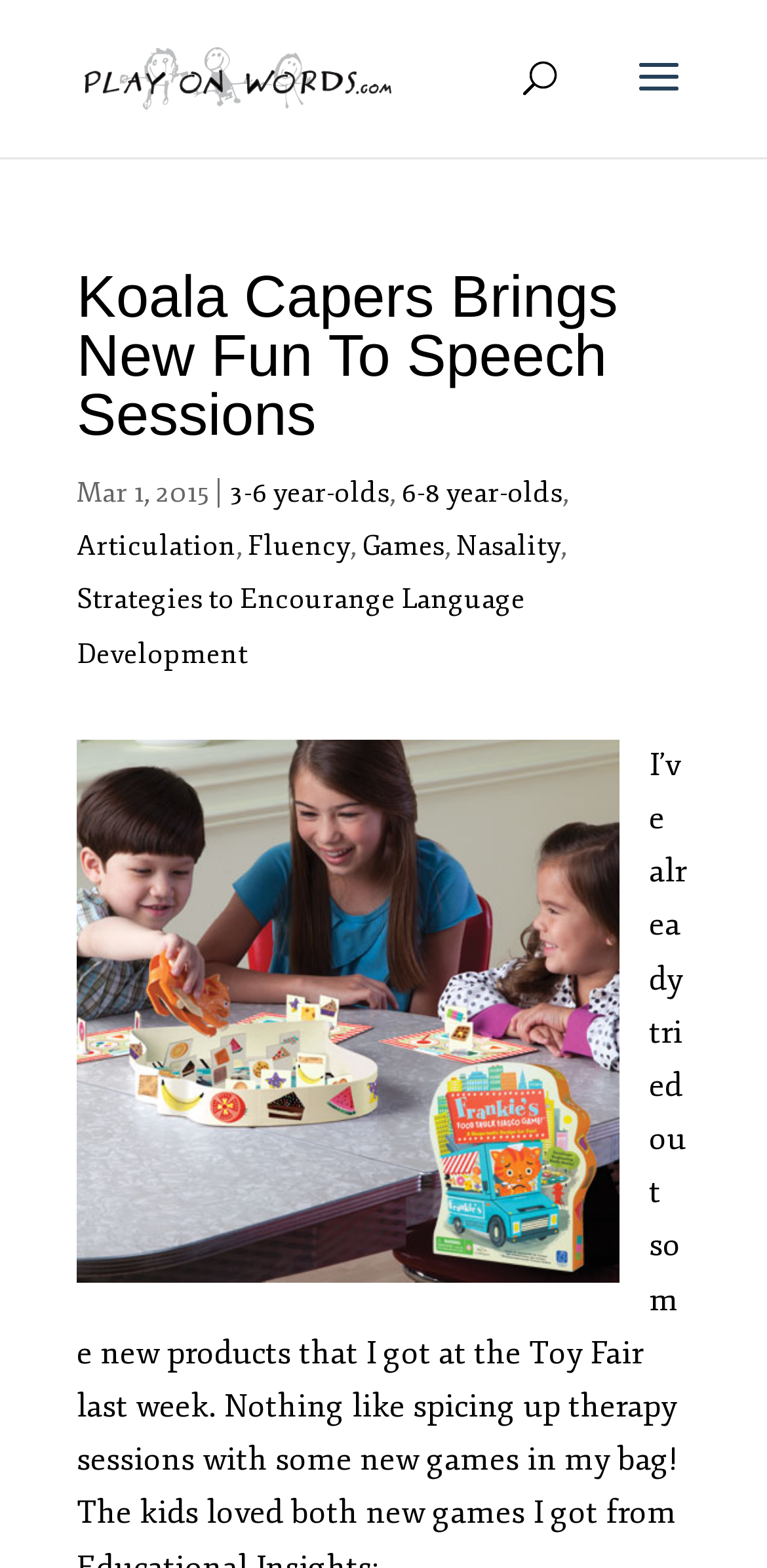What is the topic of the article?
Answer the question with a detailed explanation, including all necessary information.

I inferred the topic of the article by looking at the links and static text on the webpage, which mention speech therapy sessions, articulation, fluency, and language development, indicating that the article is about speech therapy sessions.